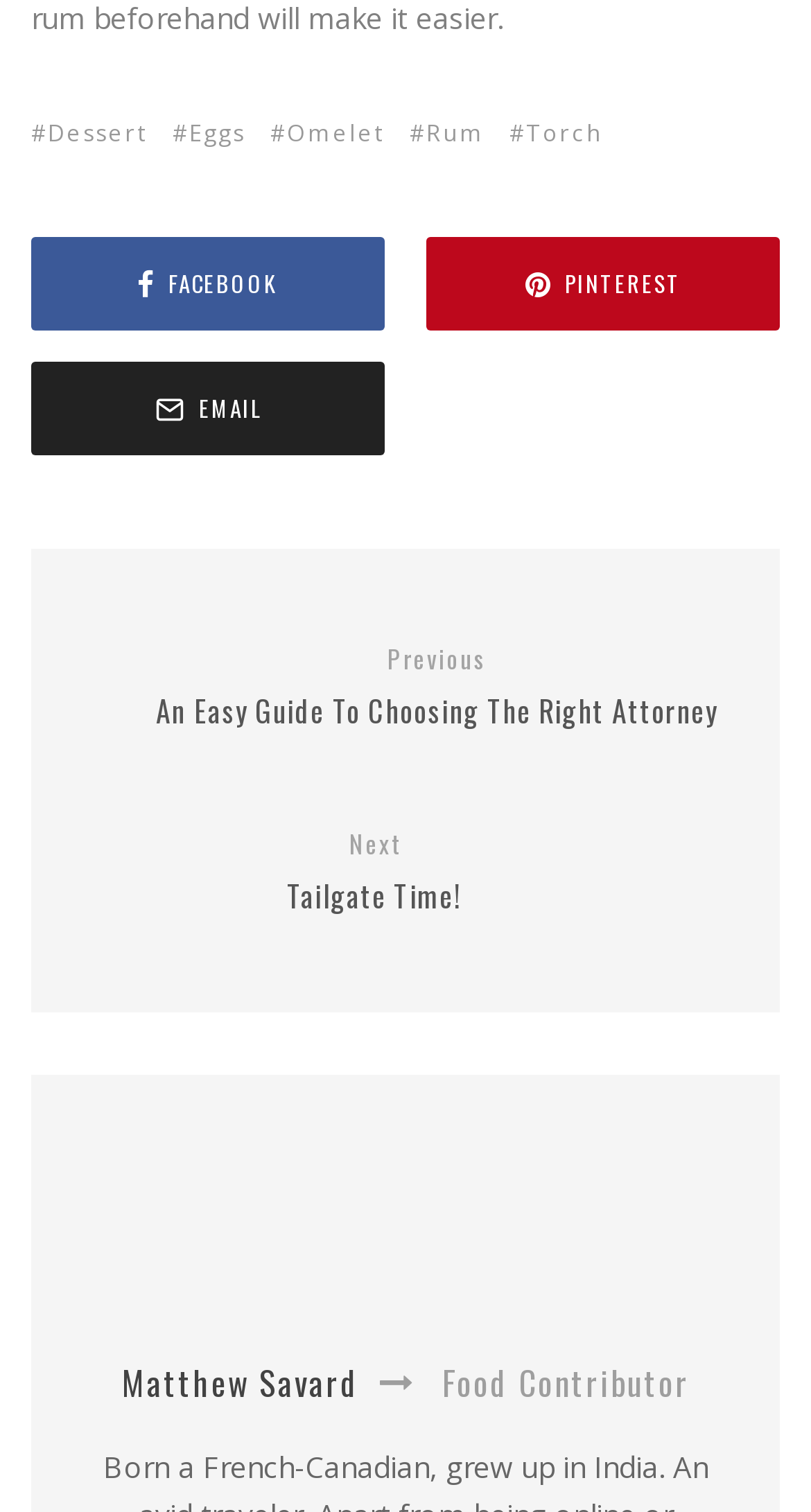Find the bounding box coordinates for the area that should be clicked to accomplish the instruction: "Go to next article".

[0.077, 0.547, 0.846, 0.606]